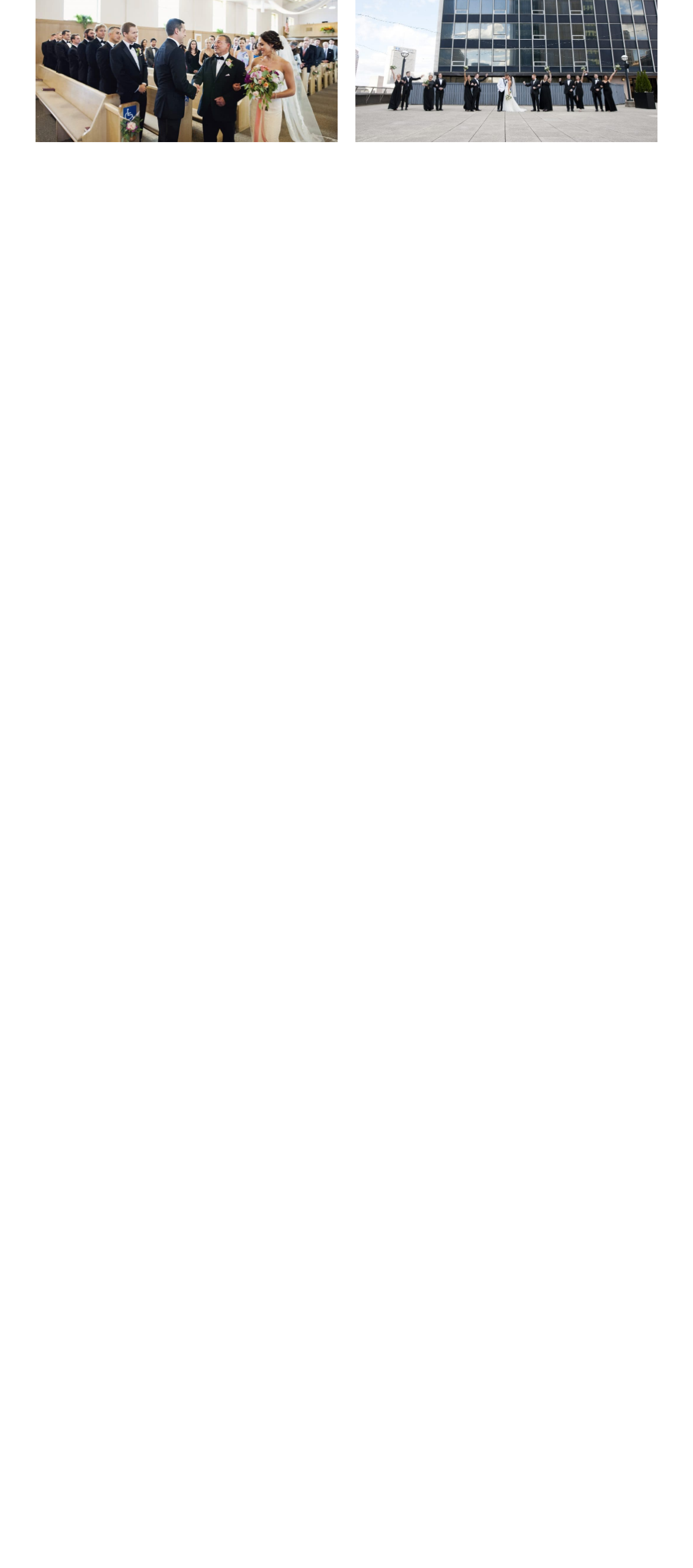What type of photography is featured on this webpage?
Give a single word or phrase as your answer by examining the image.

Wedding photography